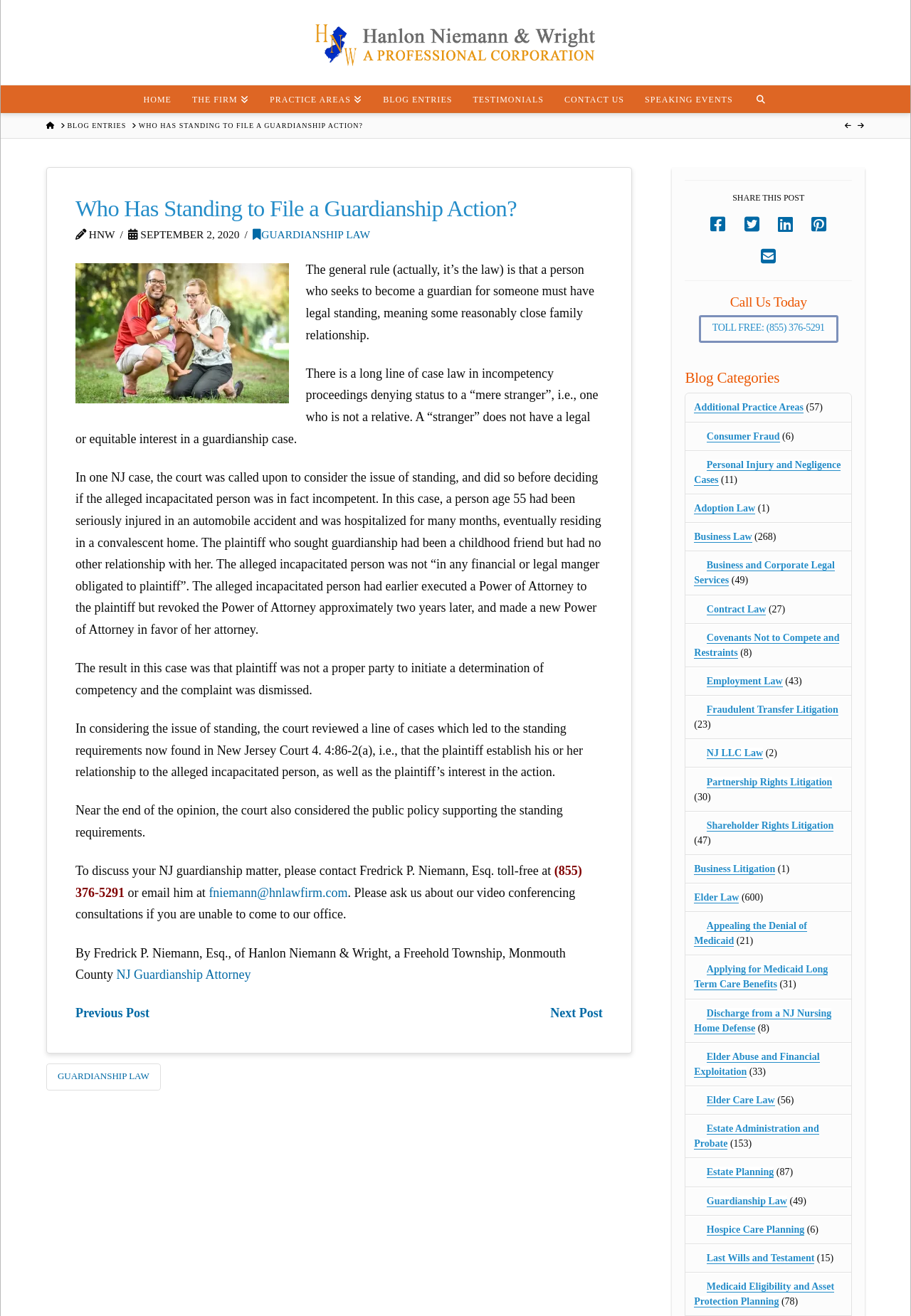Please specify the bounding box coordinates of the area that should be clicked to accomplish the following instruction: "Read the article about 'Who Has Standing to File a Guardianship Action?'". The coordinates should consist of four float numbers between 0 and 1, i.e., [left, top, right, bottom].

[0.083, 0.149, 0.661, 0.185]